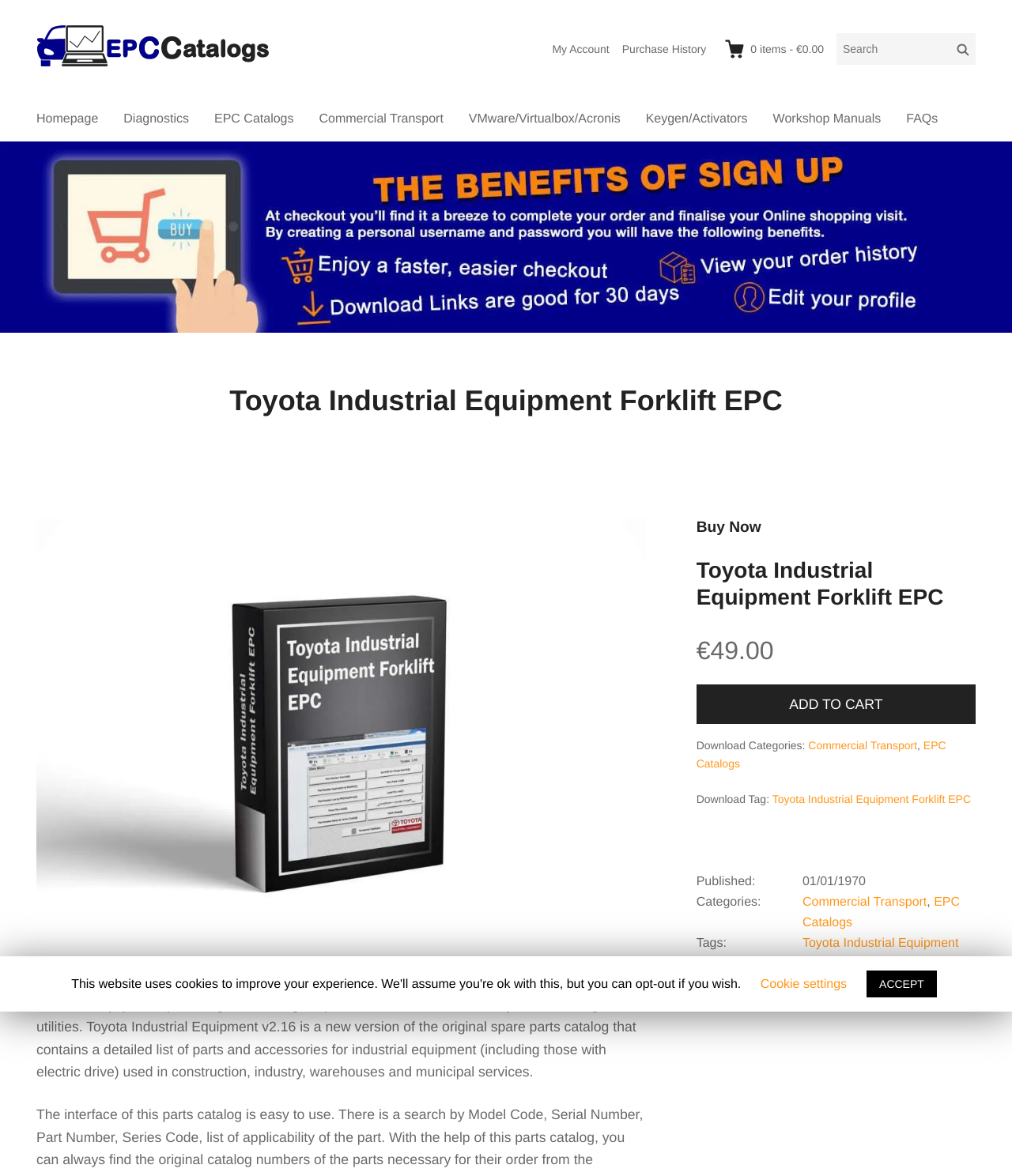Please locate the bounding box coordinates of the element's region that needs to be clicked to follow the instruction: "Go to my account". The bounding box coordinates should be provided as four float numbers between 0 and 1, i.e., [left, top, right, bottom].

[0.539, 0.025, 0.608, 0.057]